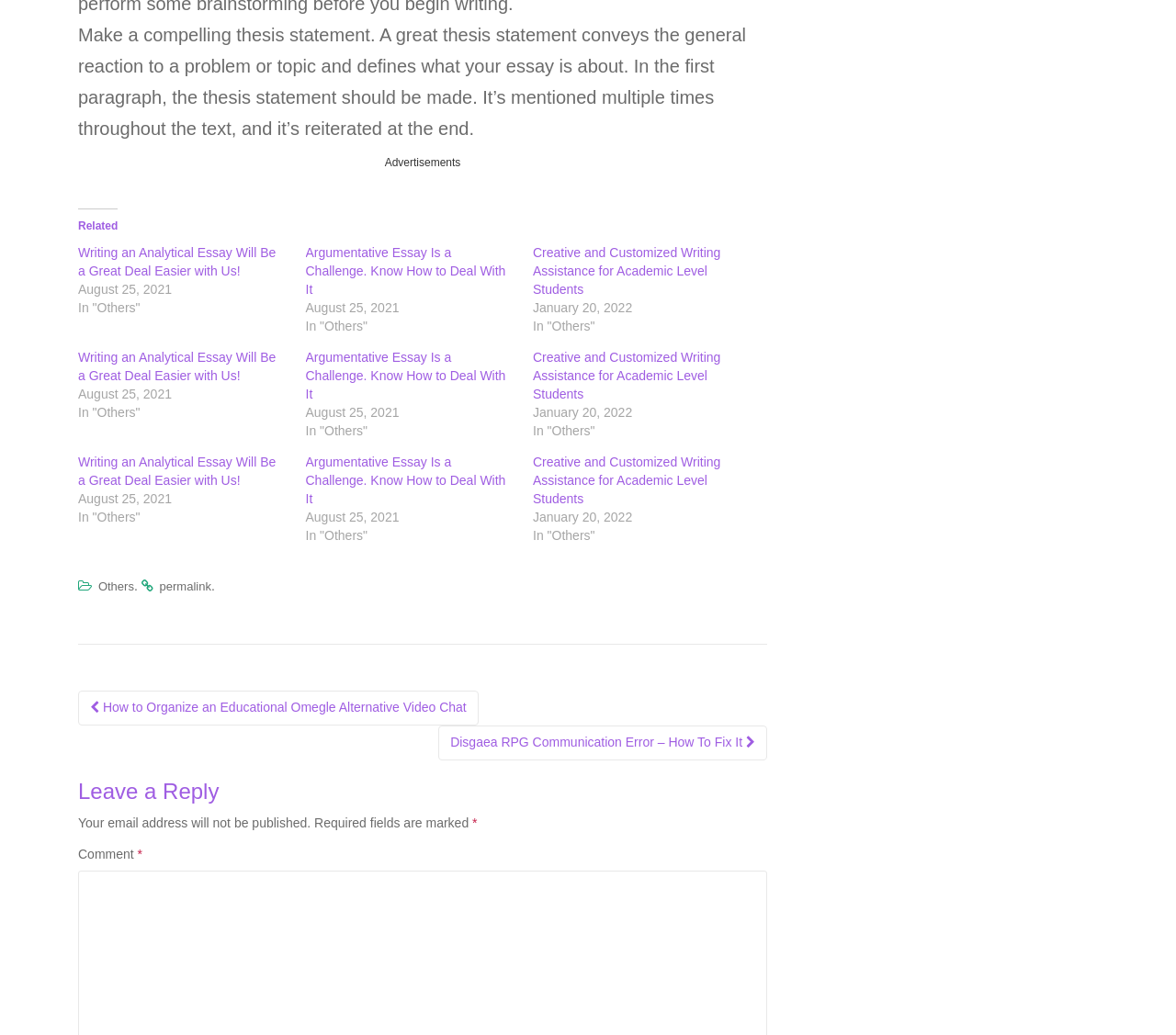Determine the bounding box coordinates of the clickable region to carry out the instruction: "Click on 'Creative and Customized Writing Assistance for Academic Level Students' link".

[0.453, 0.237, 0.613, 0.287]